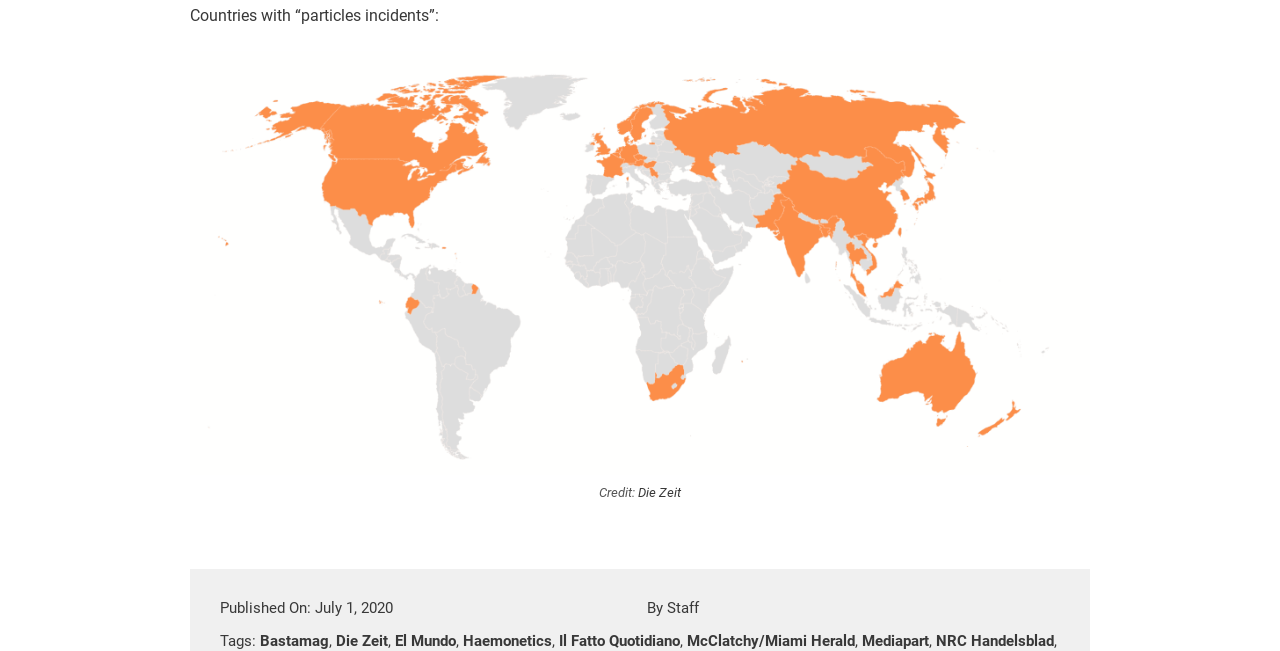Who is the author of the article?
Please answer the question with as much detail as possible using the screenshot.

The author of the article can be found by looking at the static text 'By' followed by a link 'Staff', indicating that the author of the article is the staff.